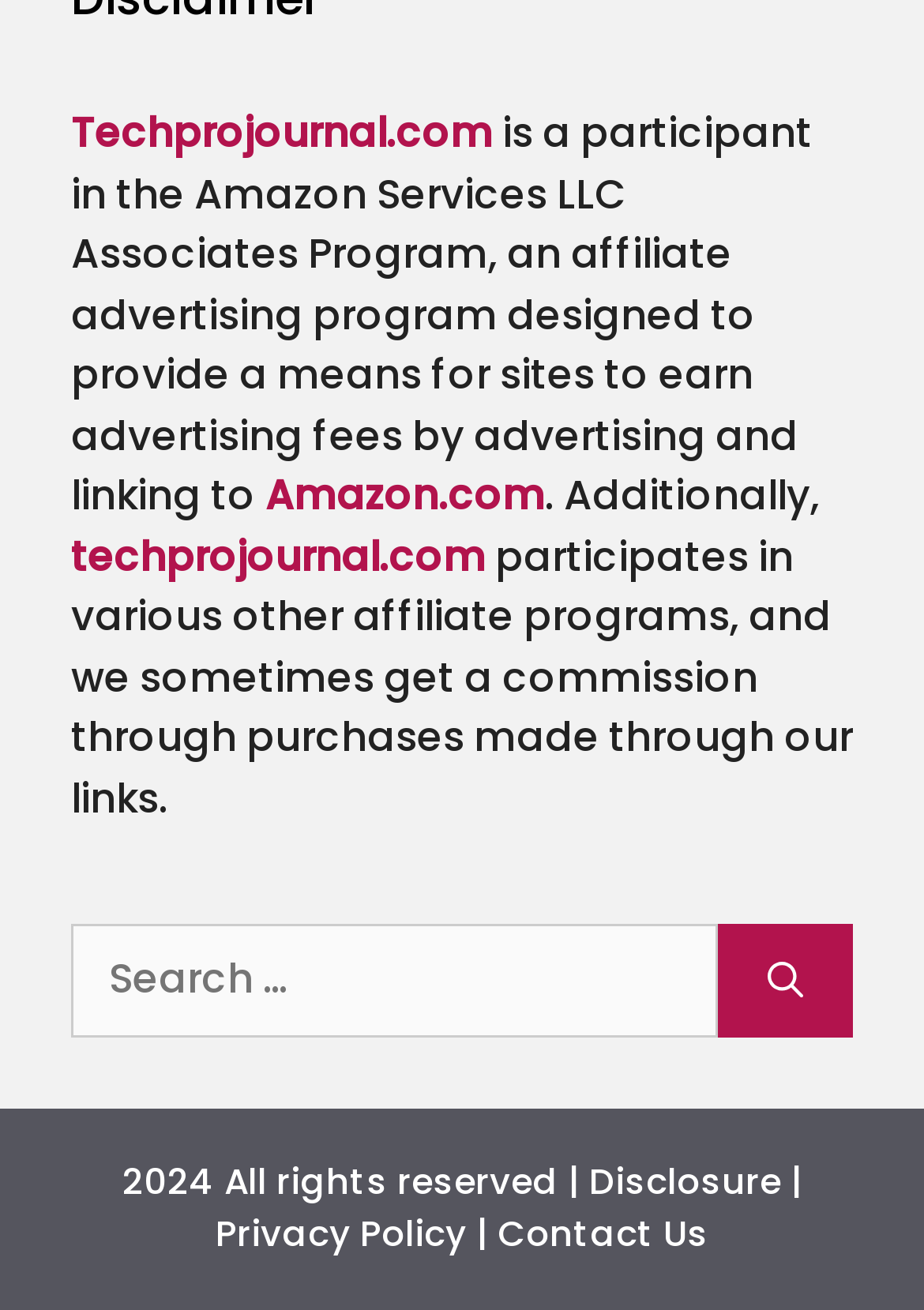Respond with a single word or short phrase to the following question: 
What is the purpose of the affiliate program?

Earn advertising fees